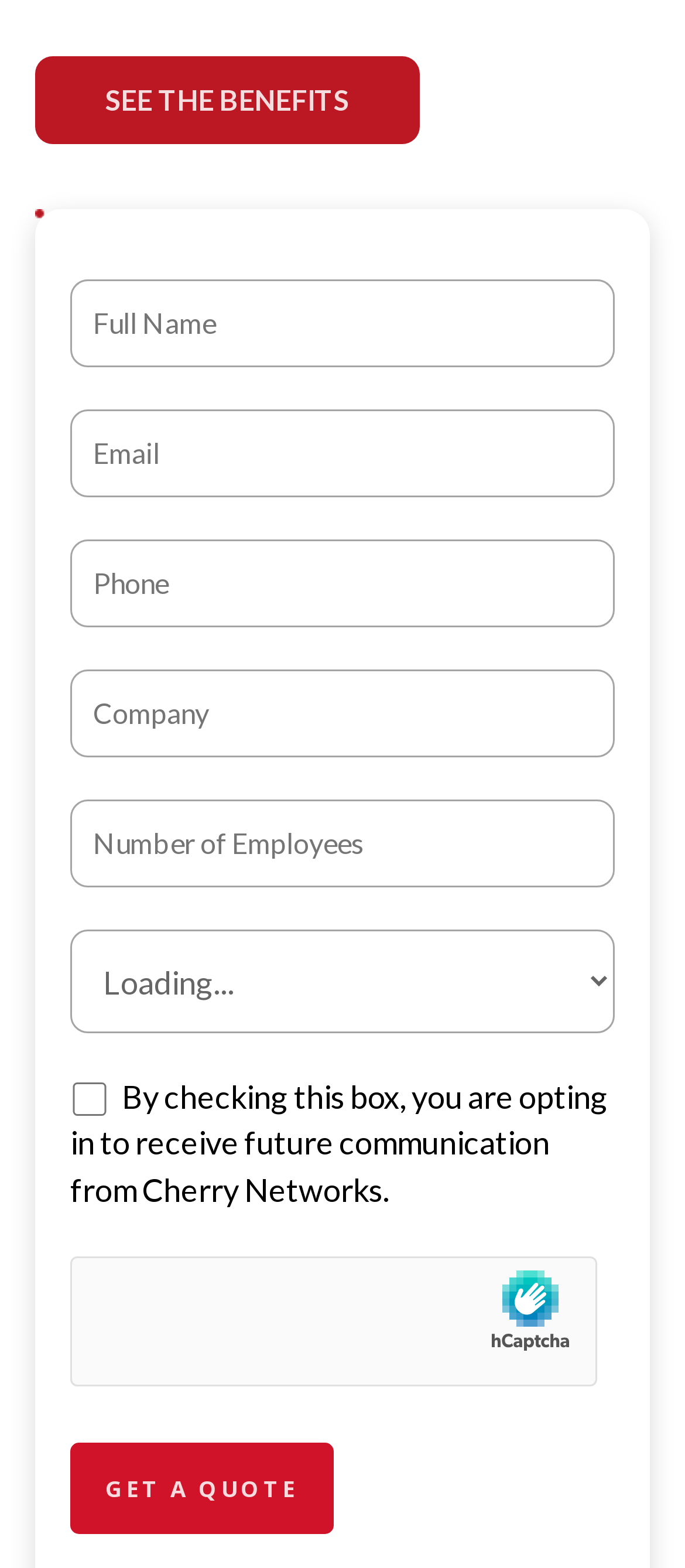Determine the bounding box coordinates for the area you should click to complete the following instruction: "Click SEE THE BENEFITS".

[0.051, 0.036, 0.613, 0.092]